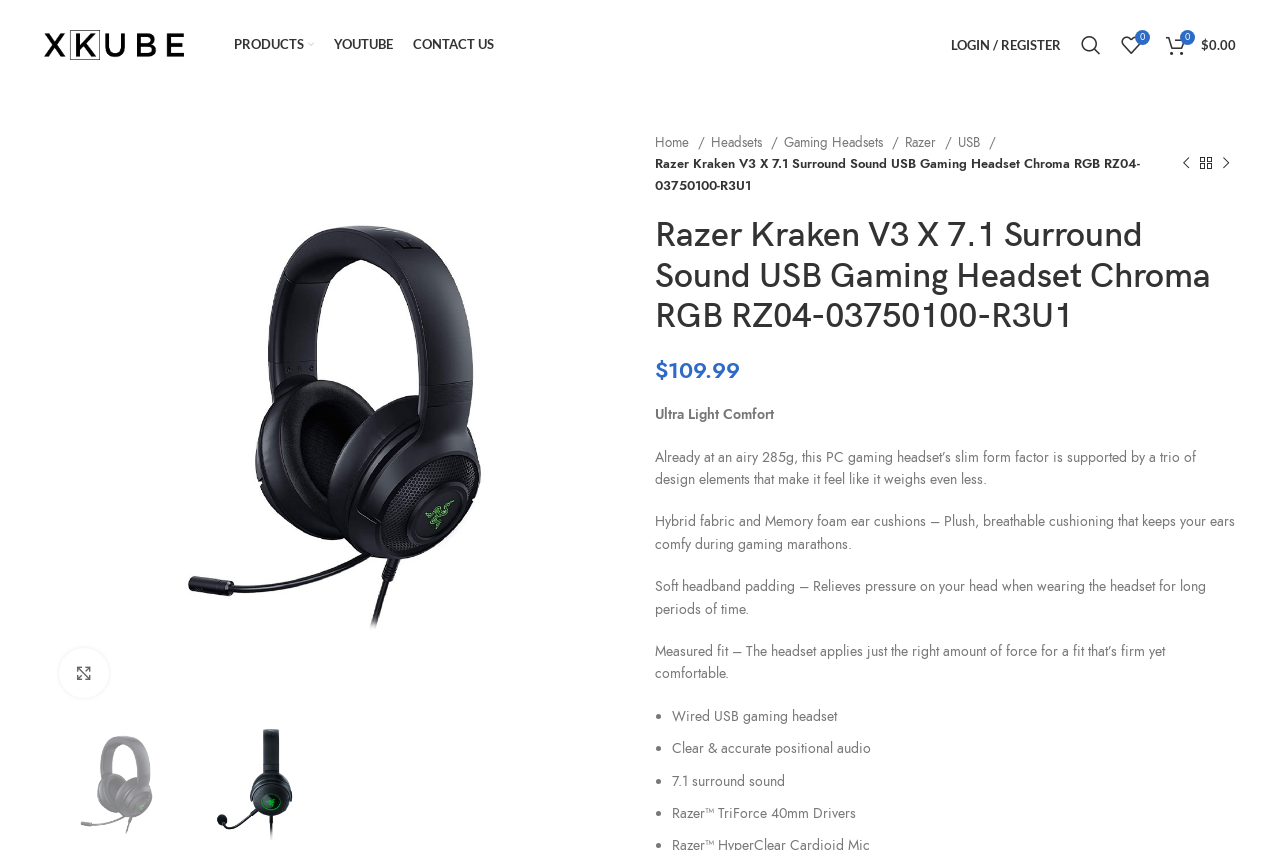What is the price of the gaming headset?
Refer to the image and provide a concise answer in one word or phrase.

$109.99